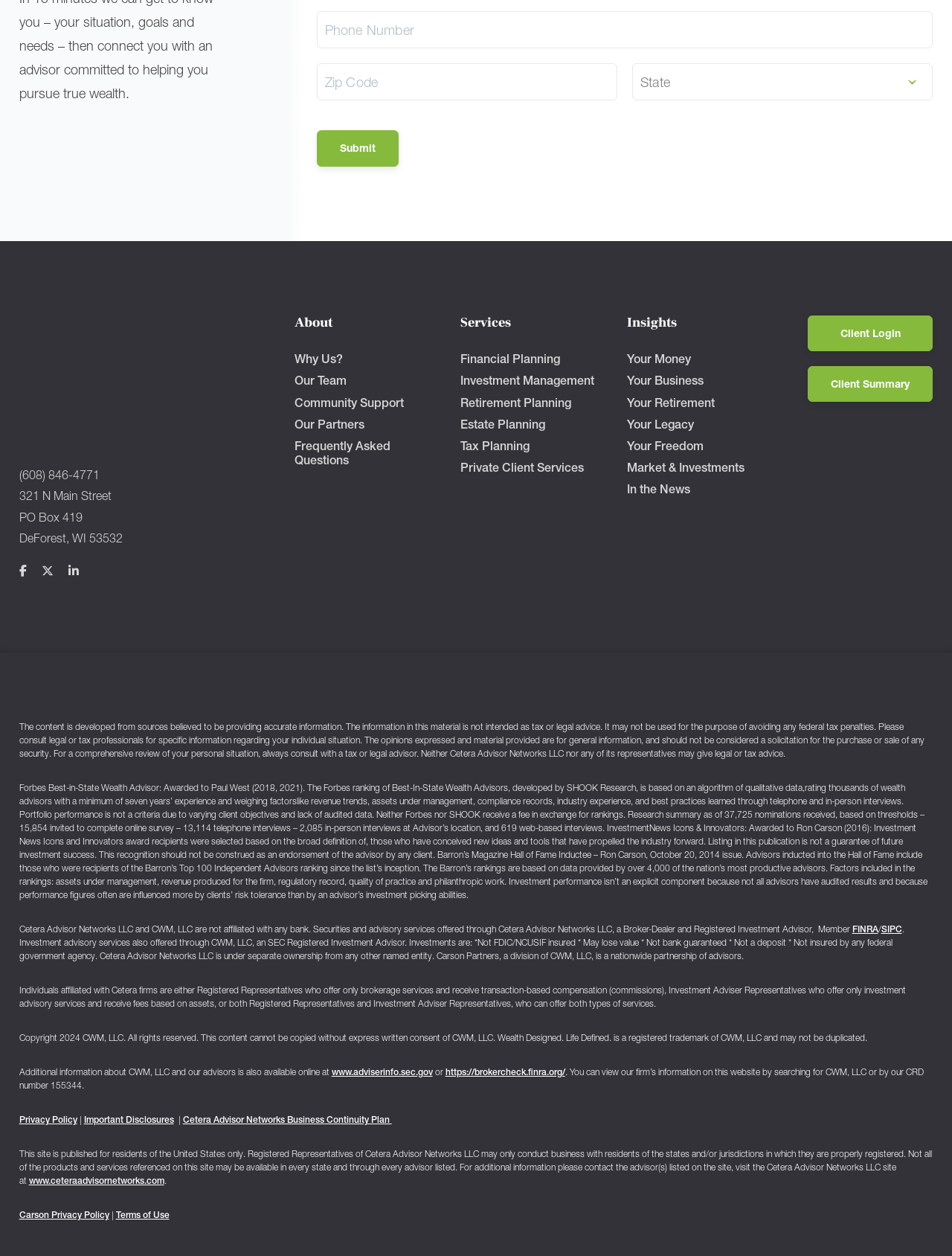Determine the bounding box coordinates of the clickable element to complete this instruction: "Read Privacy Policy". Provide the coordinates in the format of four float numbers between 0 and 1, [left, top, right, bottom].

[0.02, 0.887, 0.081, 0.896]